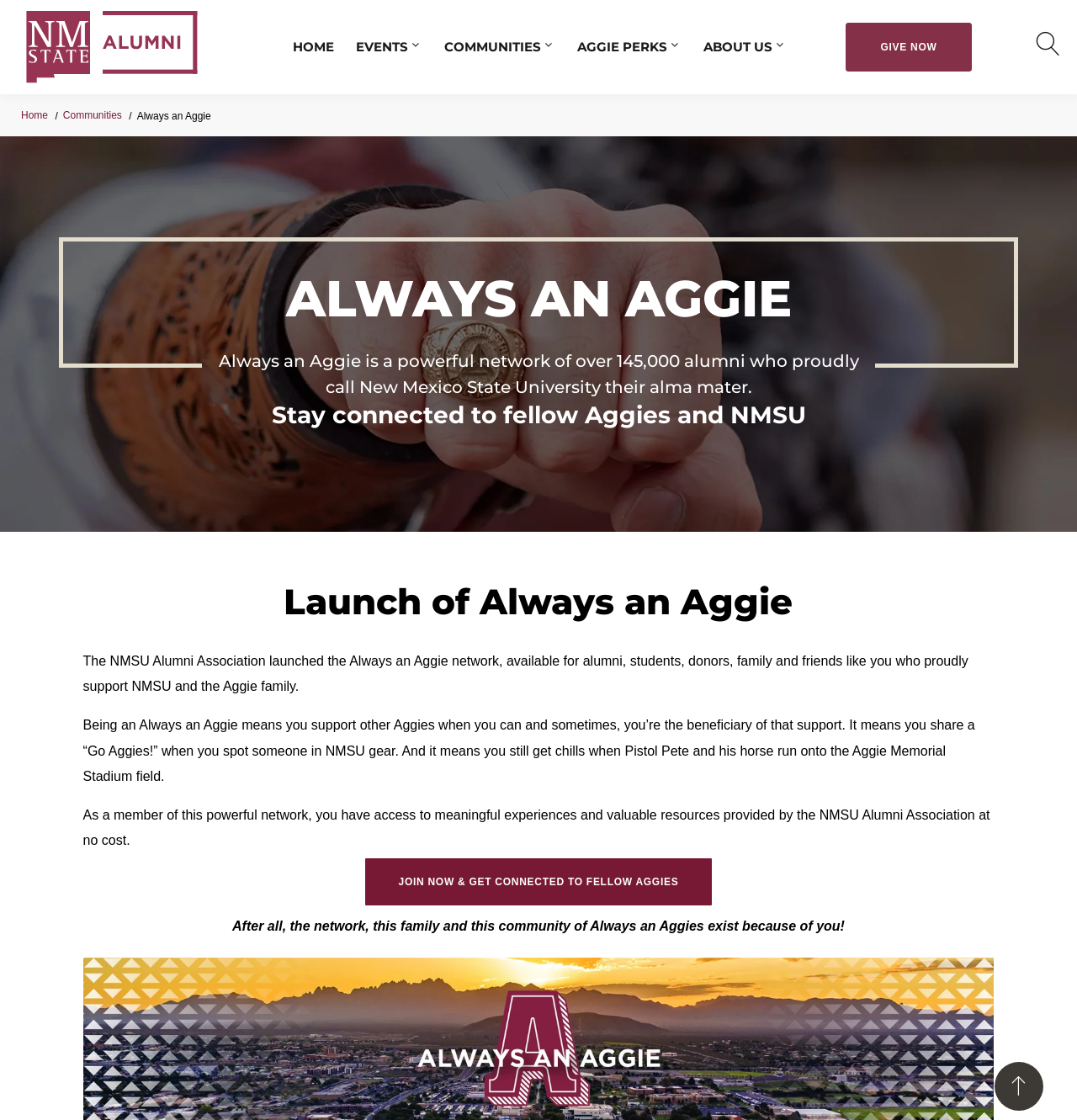Could you provide the bounding box coordinates for the portion of the screen to click to complete this instruction: "Join the 'Always an Aggie' network"?

[0.337, 0.764, 0.663, 0.81]